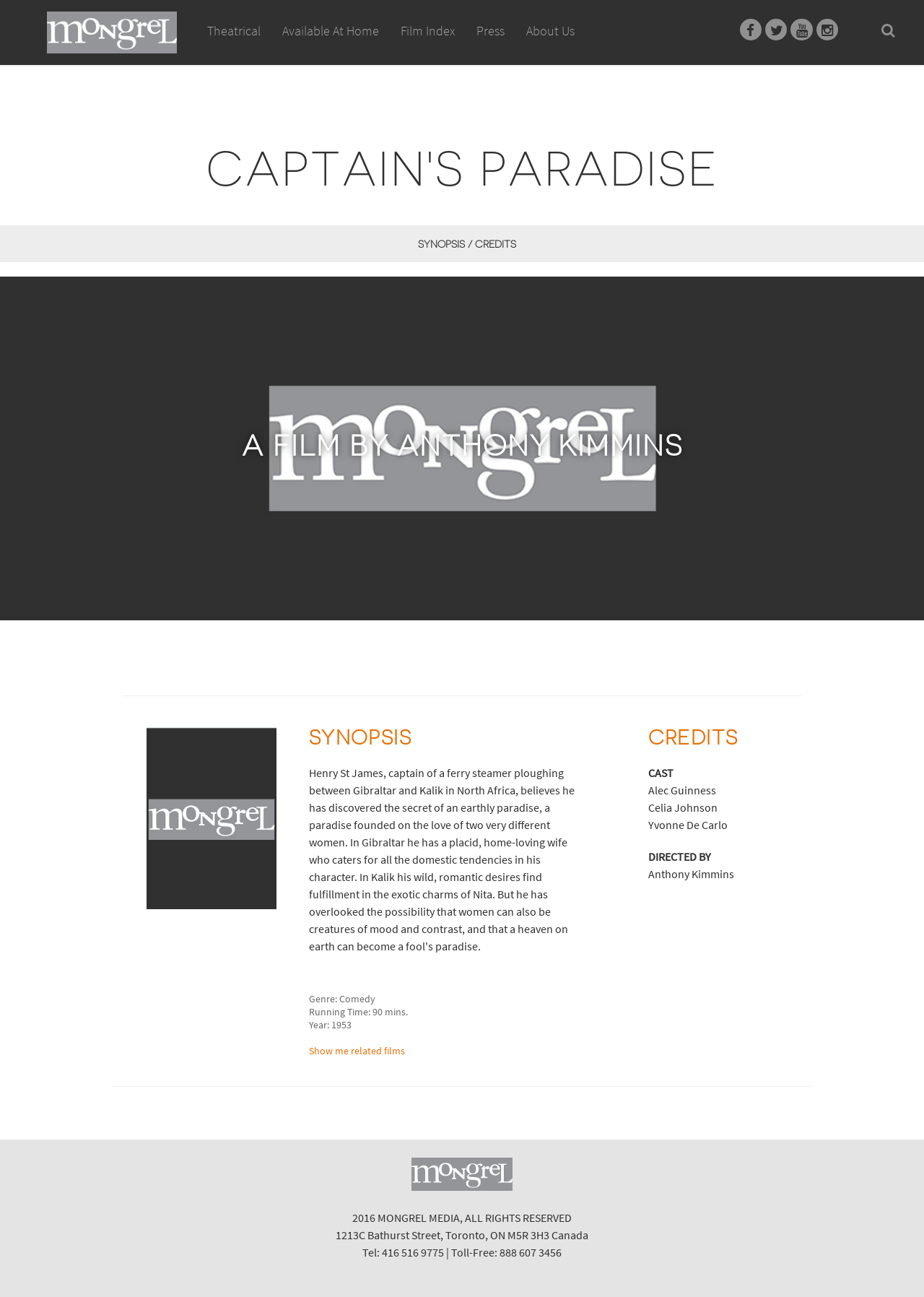Locate the UI element described by Synopsis / Credits in the provided webpage screenshot. Return the bounding box coordinates in the format (top-left x, top-left y, bottom-right x, bottom-right y), ensuring all values are between 0 and 1.

[0.442, 0.184, 0.558, 0.192]